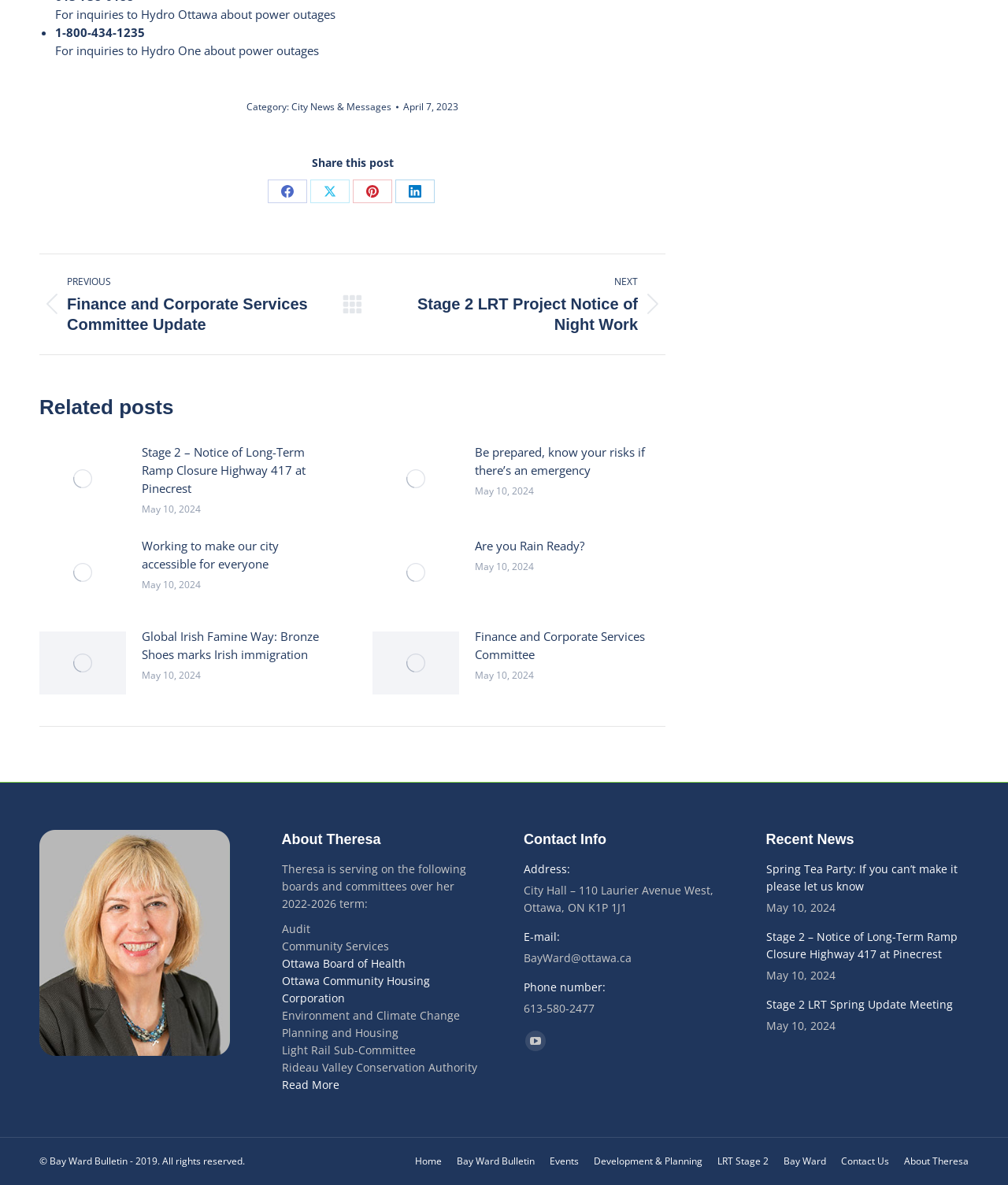How many links are there in the post navigation section?
Please respond to the question thoroughly and include all relevant details.

I counted the number of links in the post navigation section, which are 'Previous post: Finance and Corporate Services Committee Update', '' and 'Next post: Stage 2 LRT Project Notice of Night Work'. There are 3 links in total.